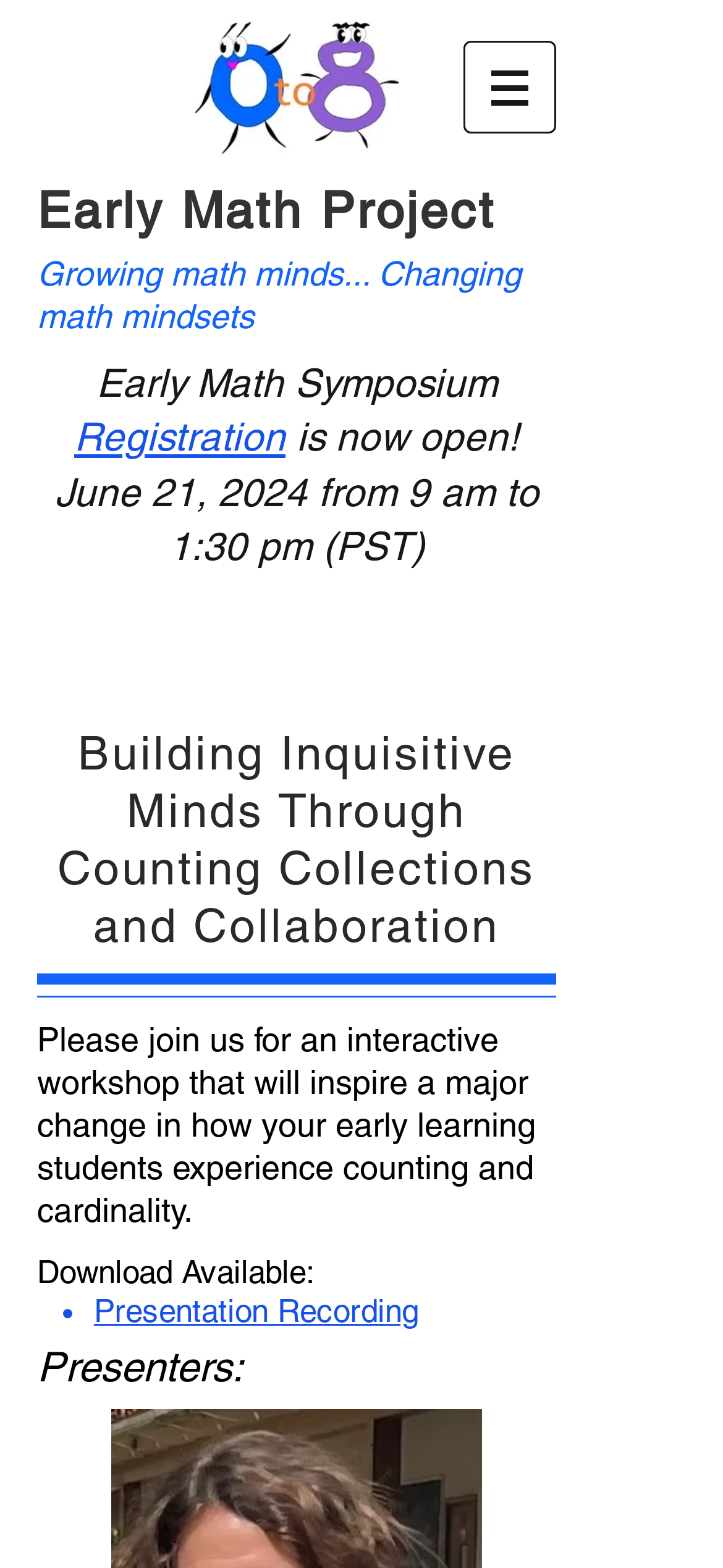Please provide a detailed answer to the question below by examining the image:
What is the date of the Early Math Symposium?

The date of the Early Math Symposium can be found in the heading element with the text 'Registration is now open! June 21, 2024 from 9 am to 1:30 pm (PST)' which is located in the middle of the webpage.